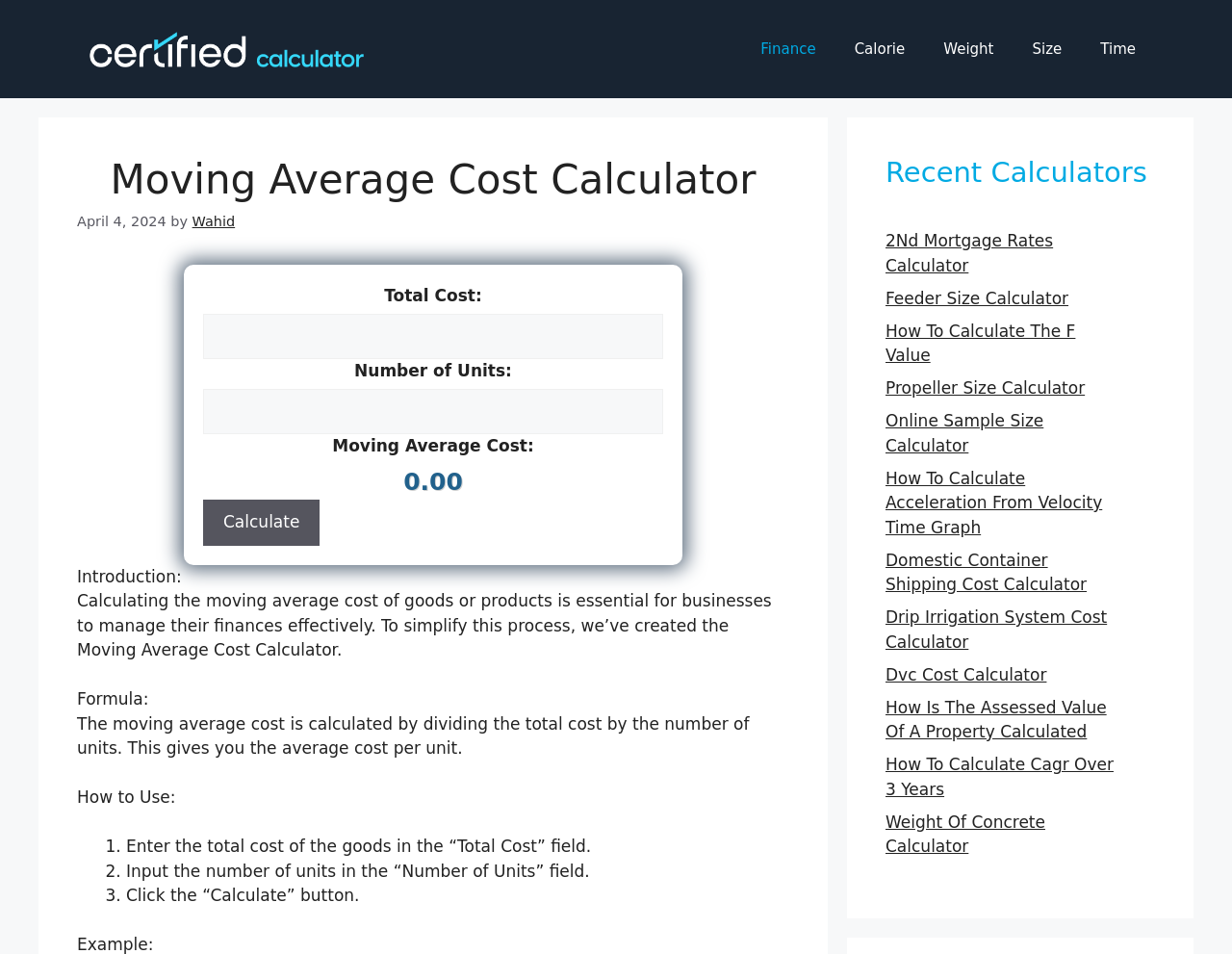Please locate and generate the primary heading on this webpage.

Moving Average Cost Calculator